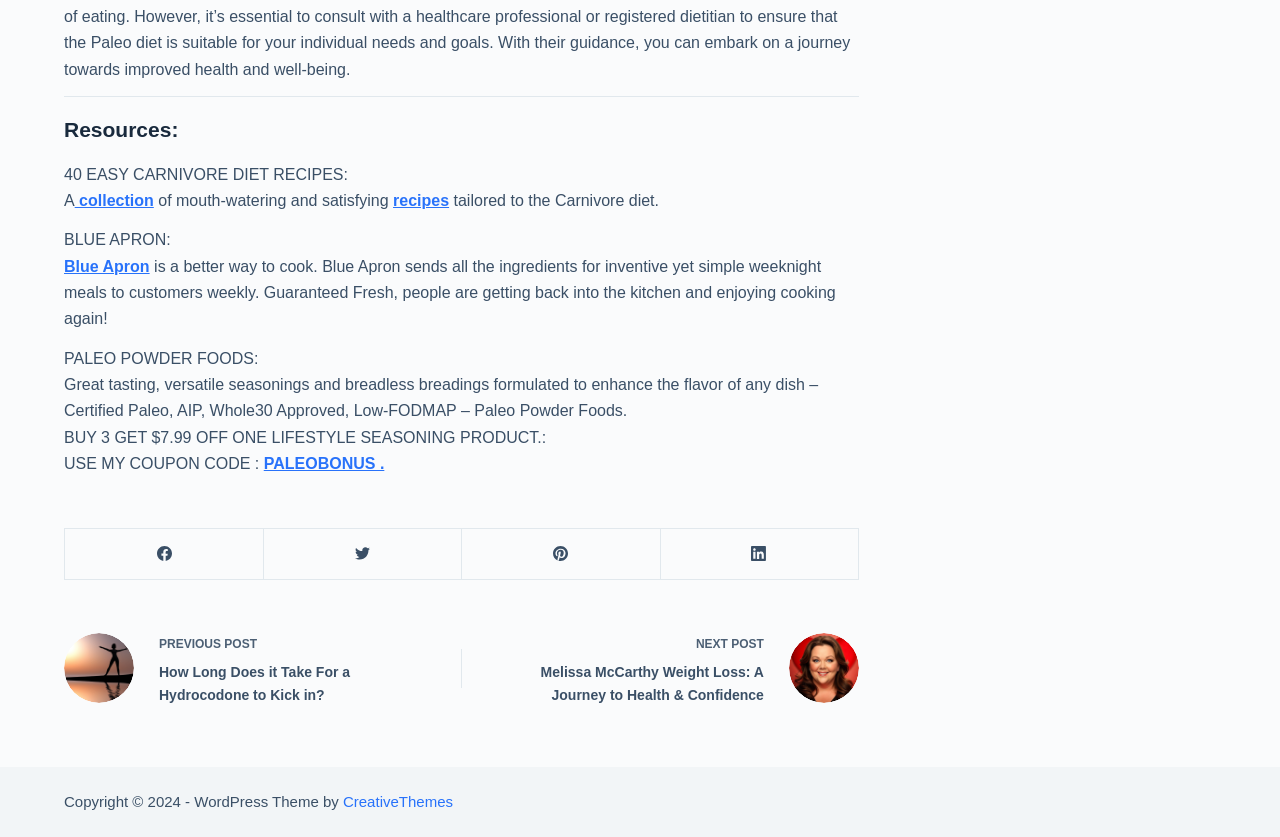Locate the bounding box coordinates of the element to click to perform the following action: 'Click on the 'collection' link'. The coordinates should be given as four float values between 0 and 1, in the form of [left, top, right, bottom].

[0.058, 0.229, 0.12, 0.25]